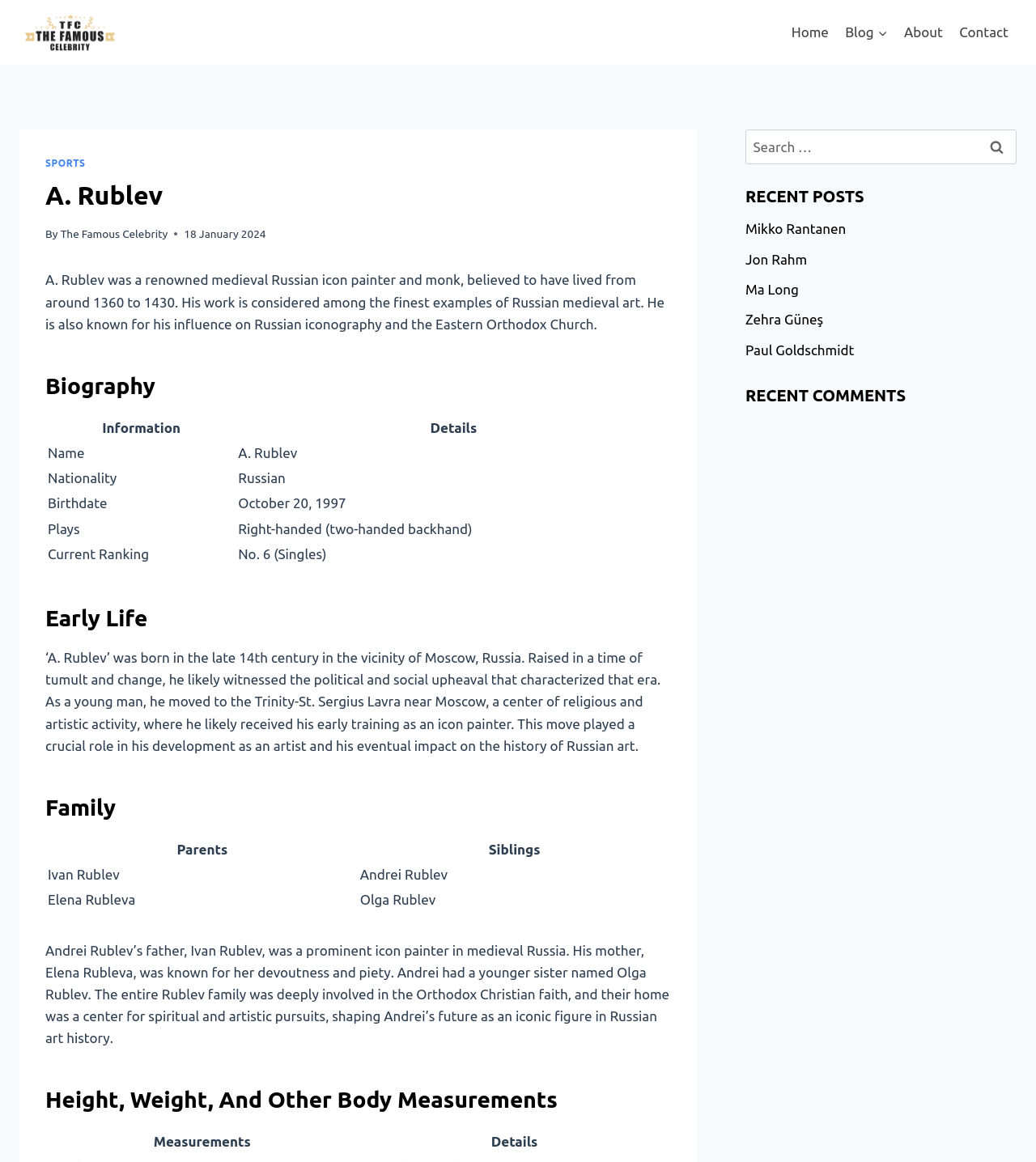Pinpoint the bounding box coordinates of the element to be clicked to execute the instruction: "Check the recent posts".

[0.72, 0.159, 0.981, 0.18]